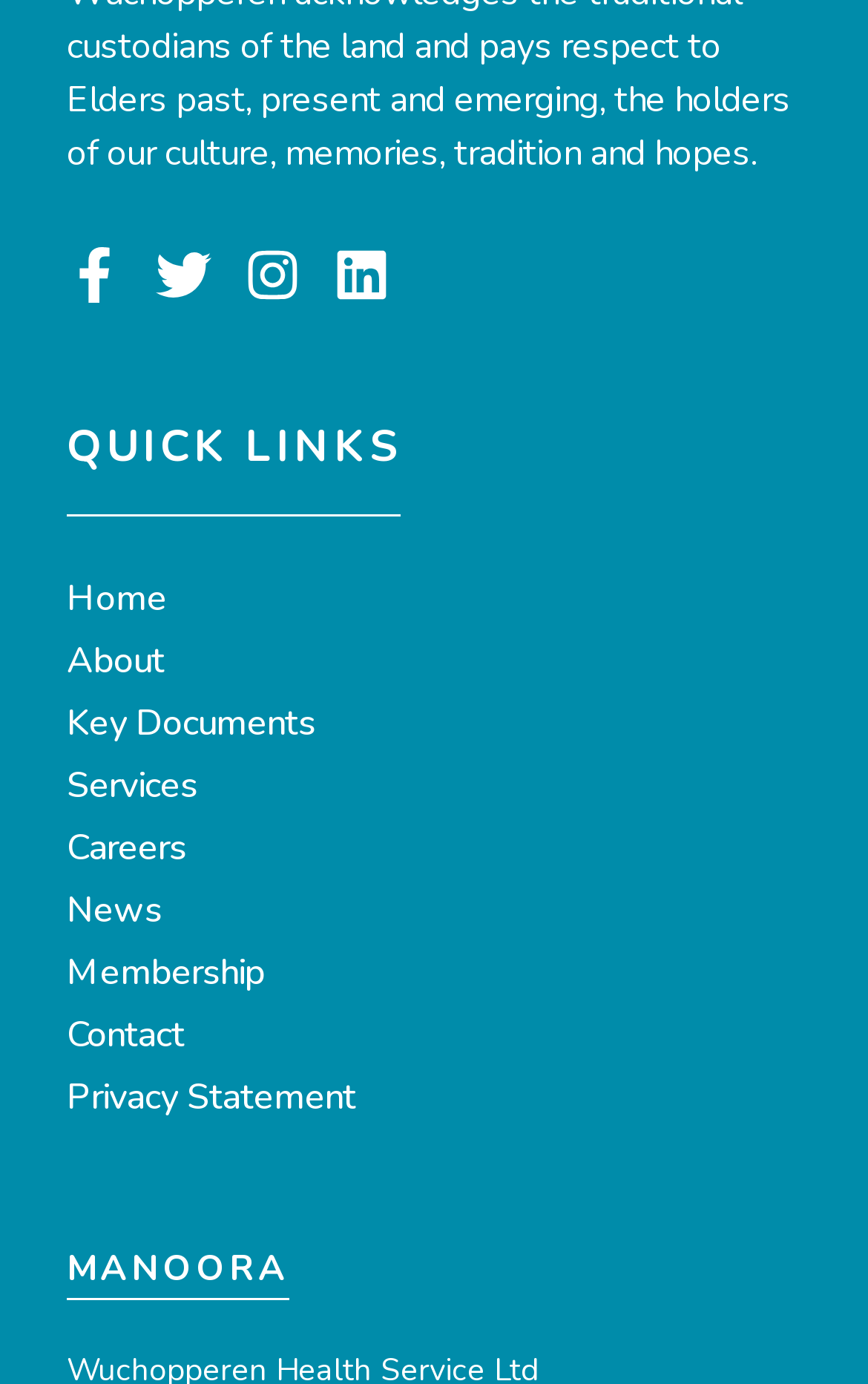Respond to the following question using a concise word or phrase: 
What is the first quick link?

Home